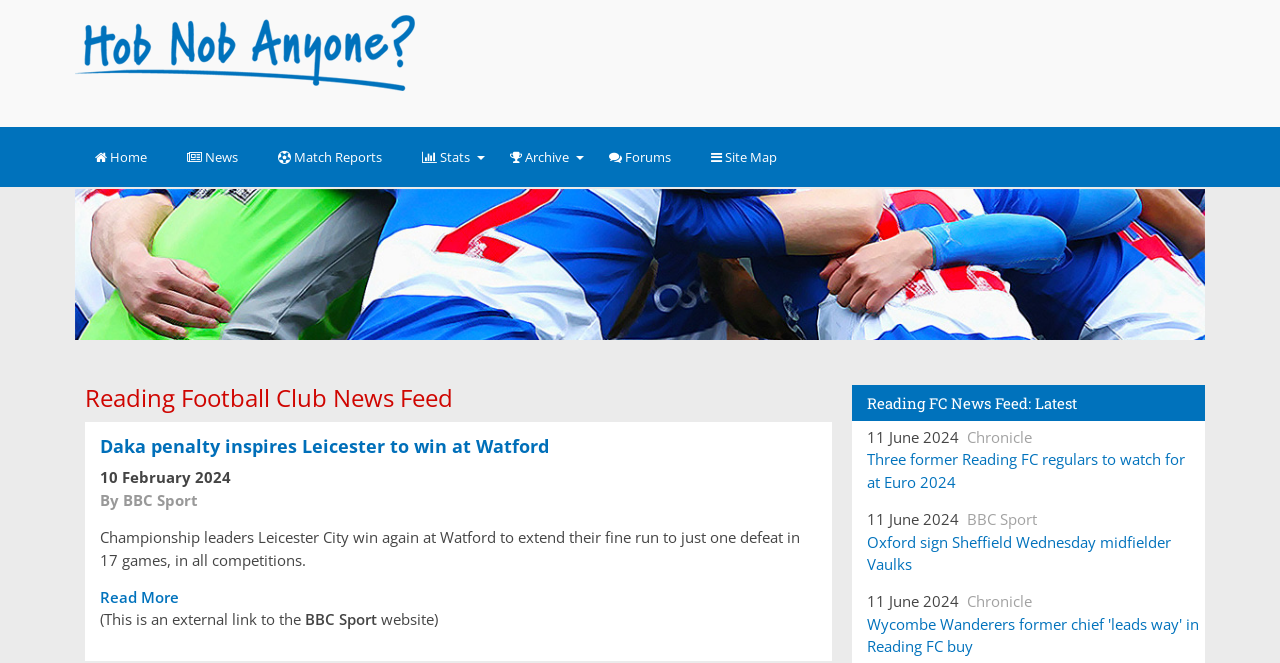Specify the bounding box coordinates of the area to click in order to follow the given instruction: "Read More about Daka penalty inspires Leicester to win at Watford."

[0.078, 0.885, 0.14, 0.915]